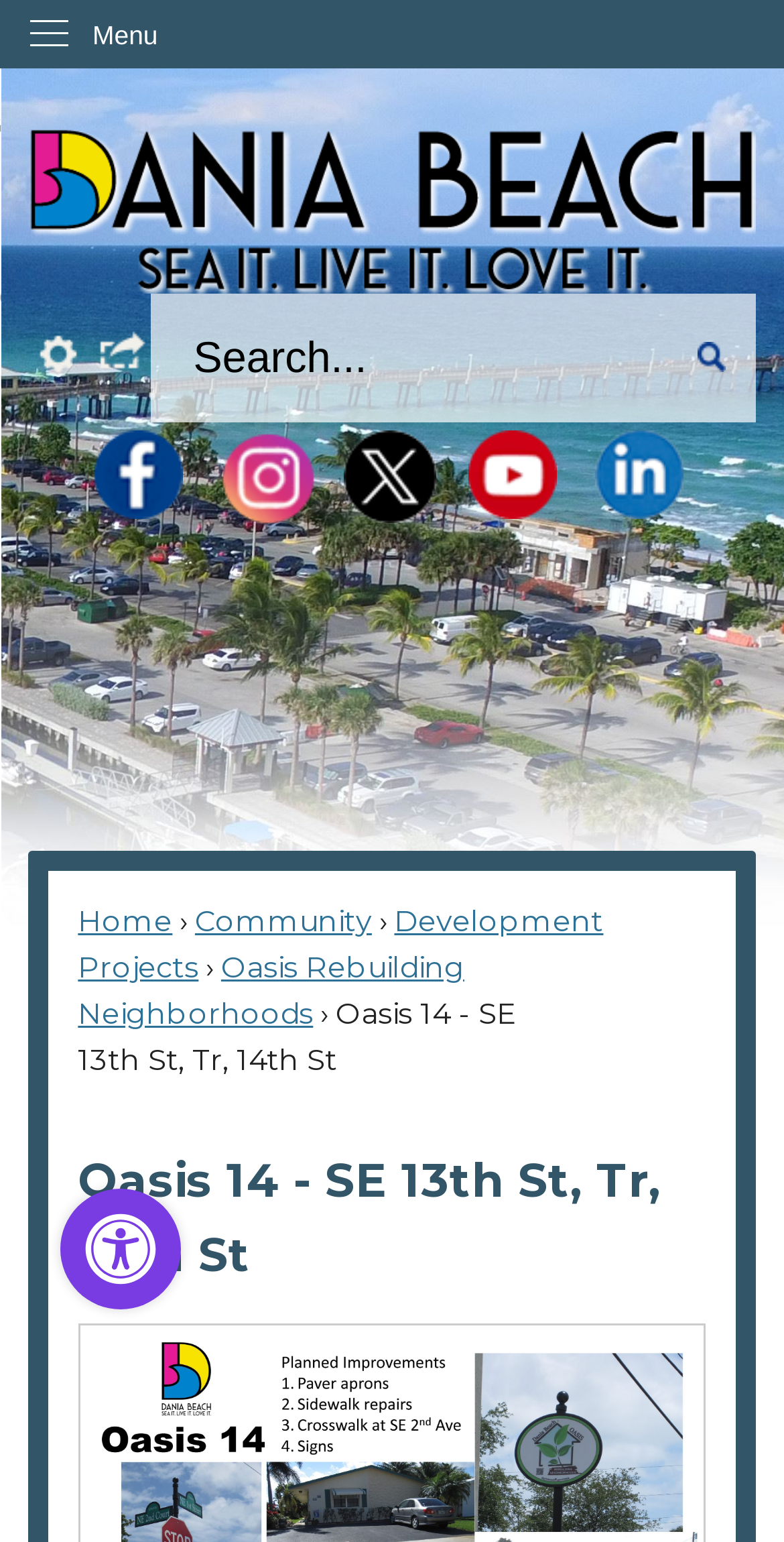How many social media links are there?
Answer the question based on the image using a single word or a brief phrase.

5